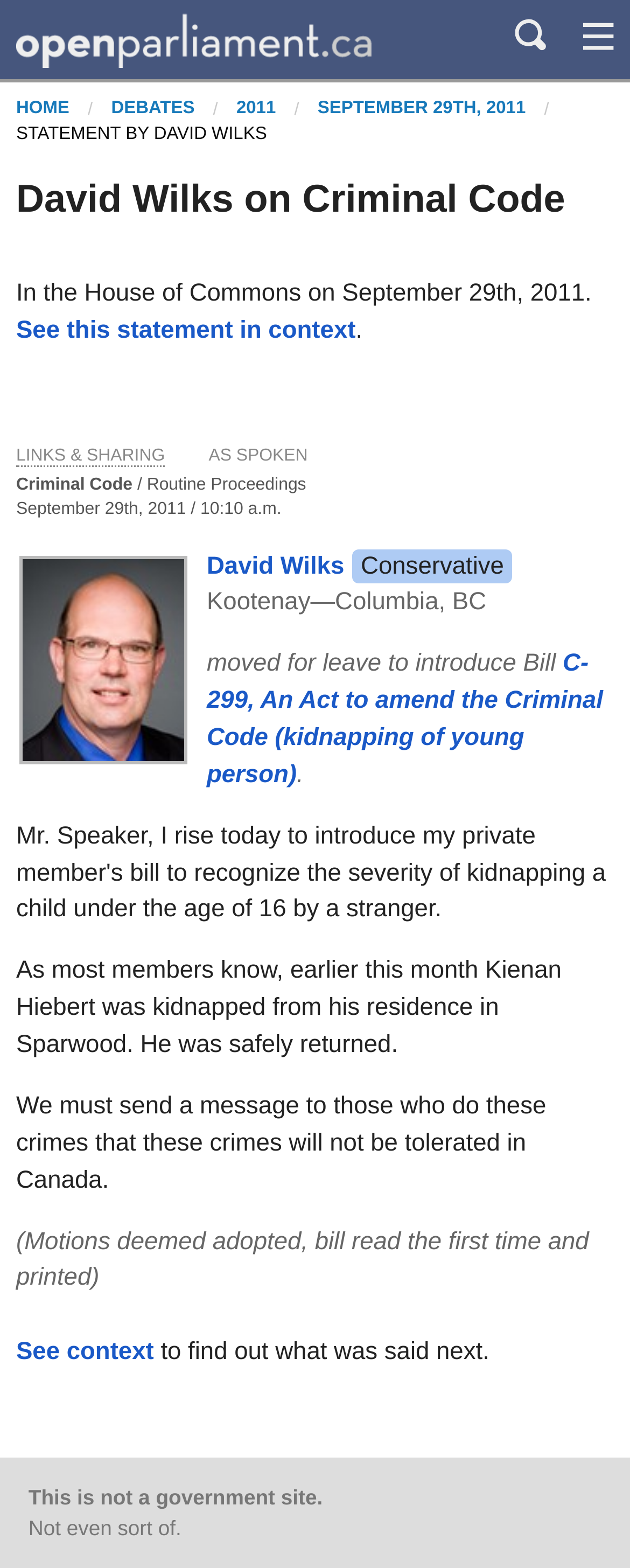Specify the bounding box coordinates of the area to click in order to follow the given instruction: "see the statement in context."

[0.026, 0.202, 0.564, 0.219]